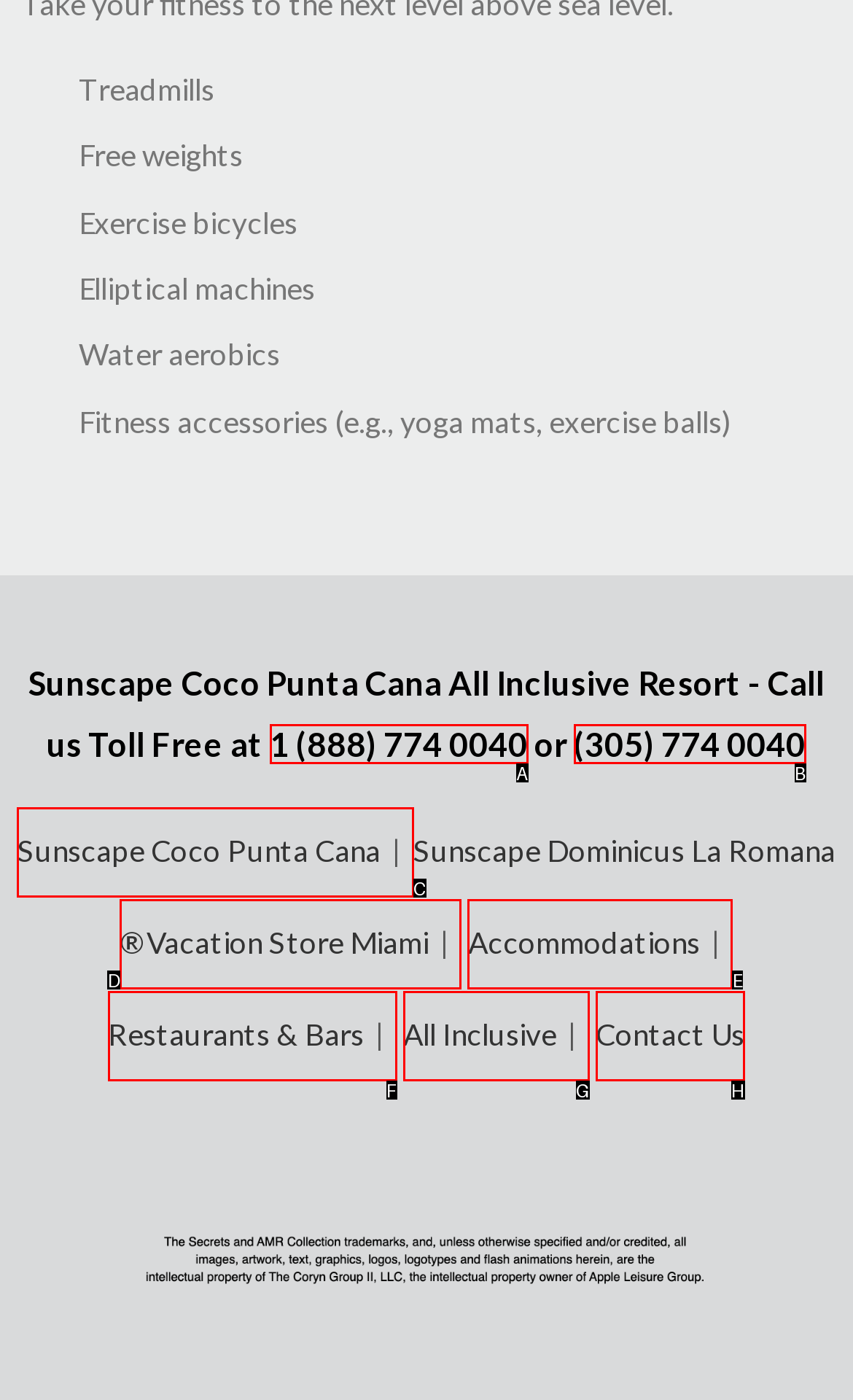Choose the letter of the UI element necessary for this task: Visit Sunscape Coco Punta Cana
Answer with the correct letter.

C